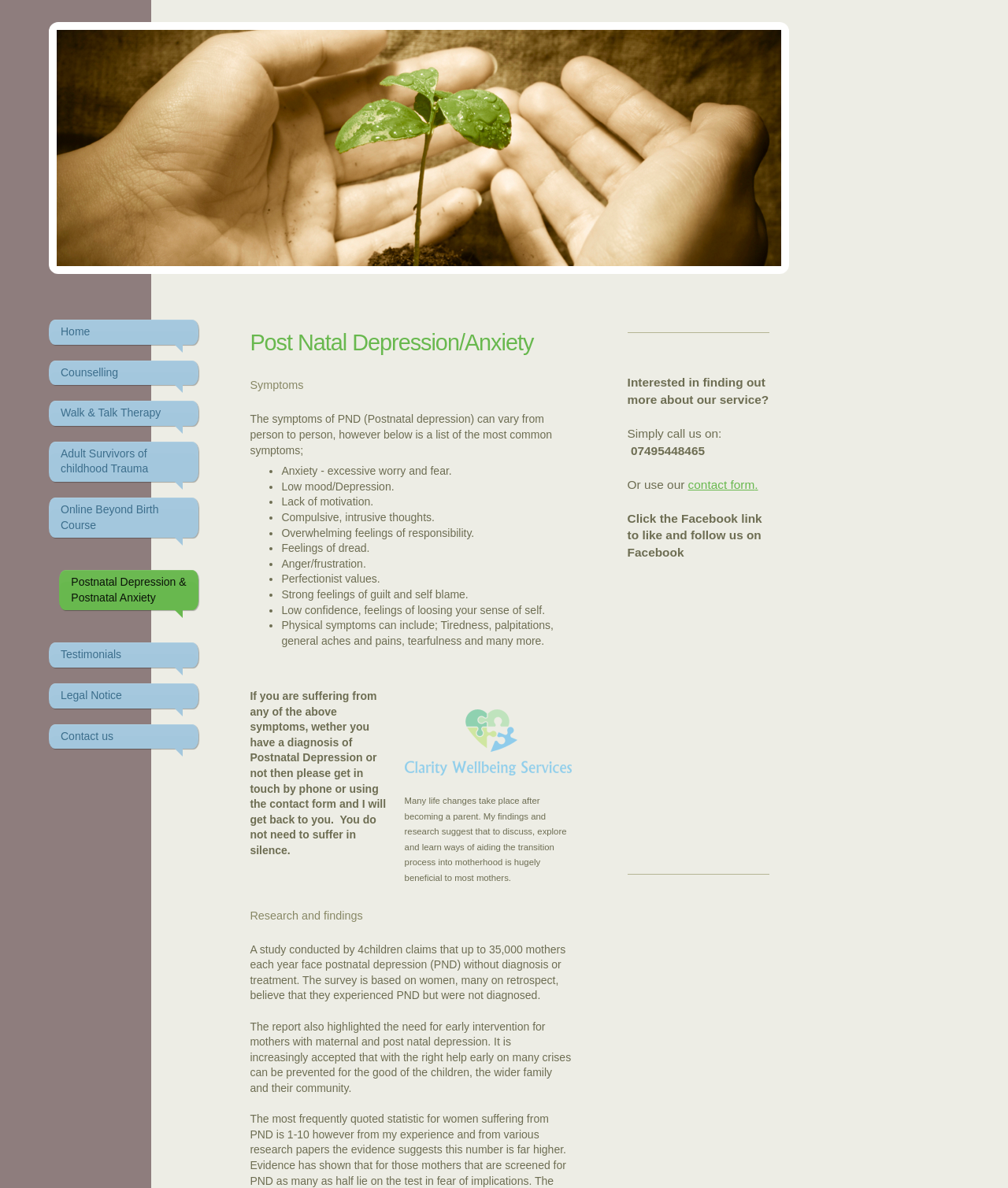Please provide a comprehensive answer to the question based on the screenshot: What percentage of mothers may face postnatal depression without diagnosis or treatment?

The webpage cites a study that claims up to 35,000 mothers each year may face postnatal depression without diagnosis or treatment, highlighting the need for early intervention and support.